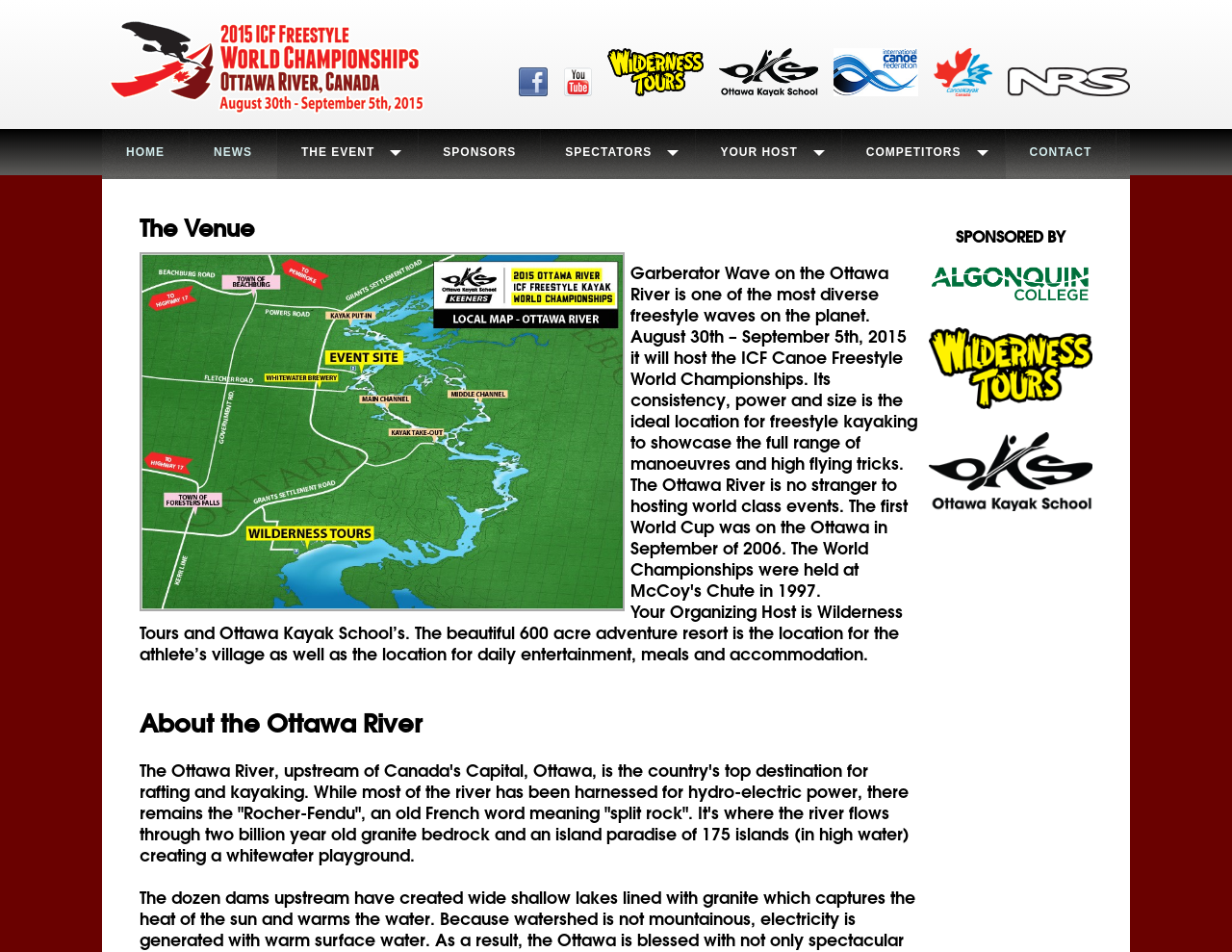Determine the bounding box coordinates of the clickable element to complete this instruction: "Check the SPECTATORS information". Provide the coordinates in the format of four float numbers between 0 and 1, [left, top, right, bottom].

[0.439, 0.135, 0.565, 0.188]